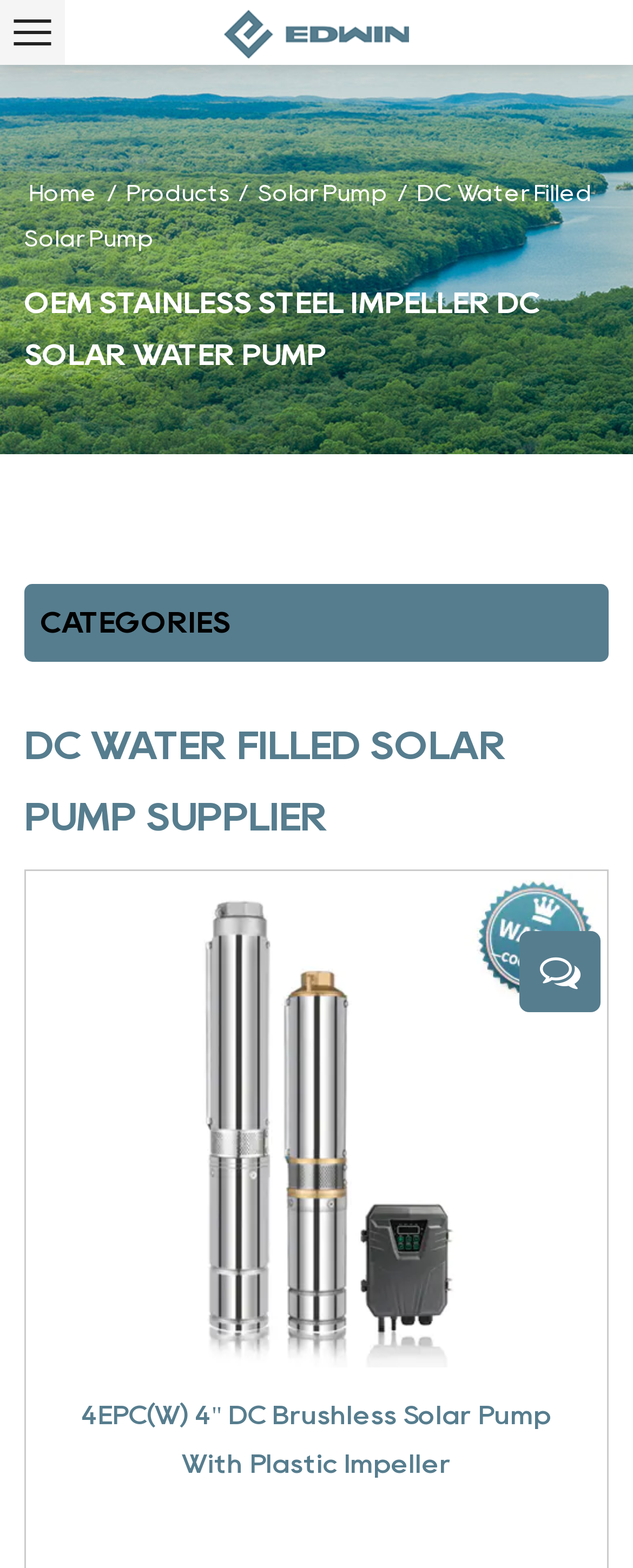Identify the title of the webpage and provide its text content.

DC WATER FILLED SOLAR PUMP SUPPLIER